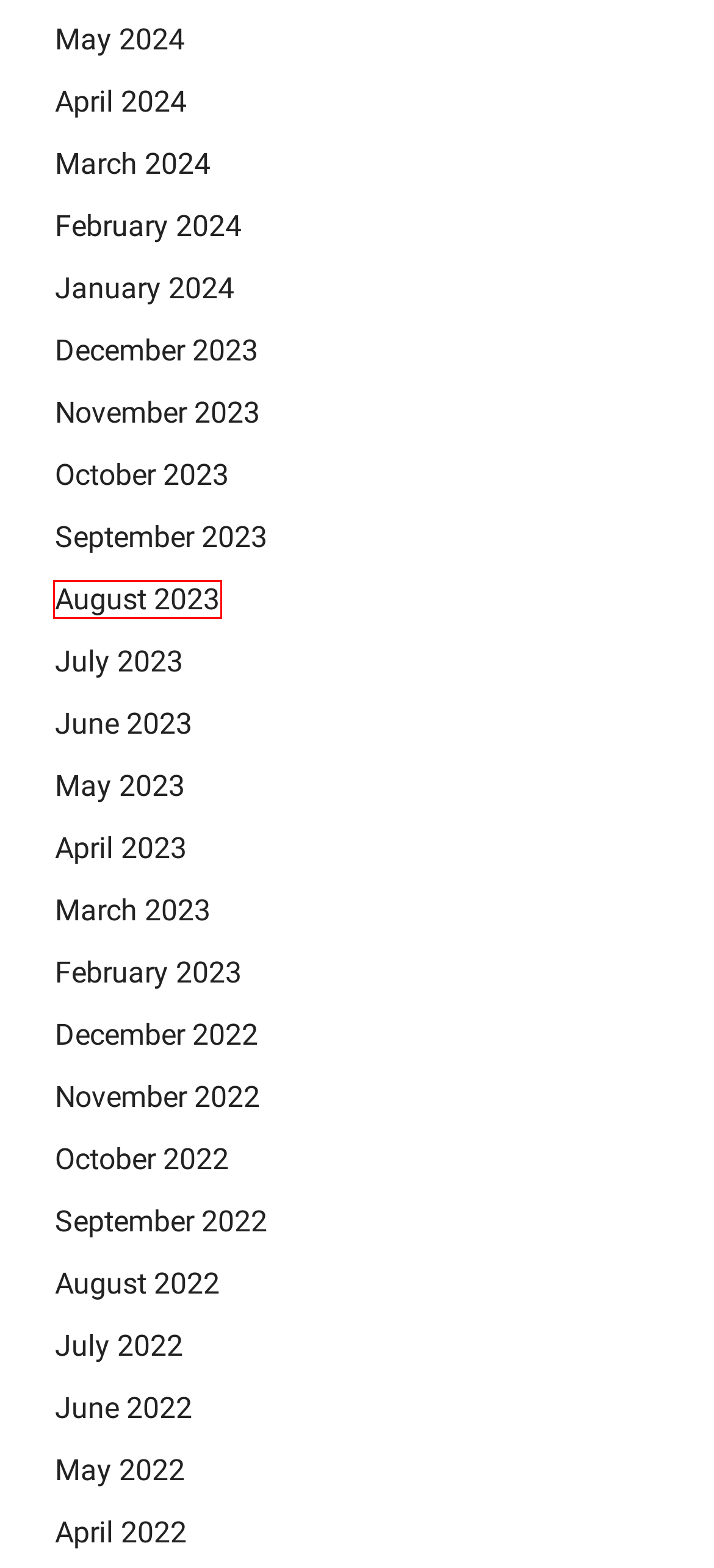Observe the provided screenshot of a webpage that has a red rectangle bounding box. Determine the webpage description that best matches the new webpage after clicking the element inside the red bounding box. Here are the candidates:
A. March 2023 - Instar Tech
B. April 2023 - Instar Tech
C. August 2022 - Instar Tech
D. December 2023 - Instar Tech
E. August 2023 - Instar Tech
F. January 2024 - Instar Tech
G. November 2023 - Instar Tech
H. October 2023 - Instar Tech

E